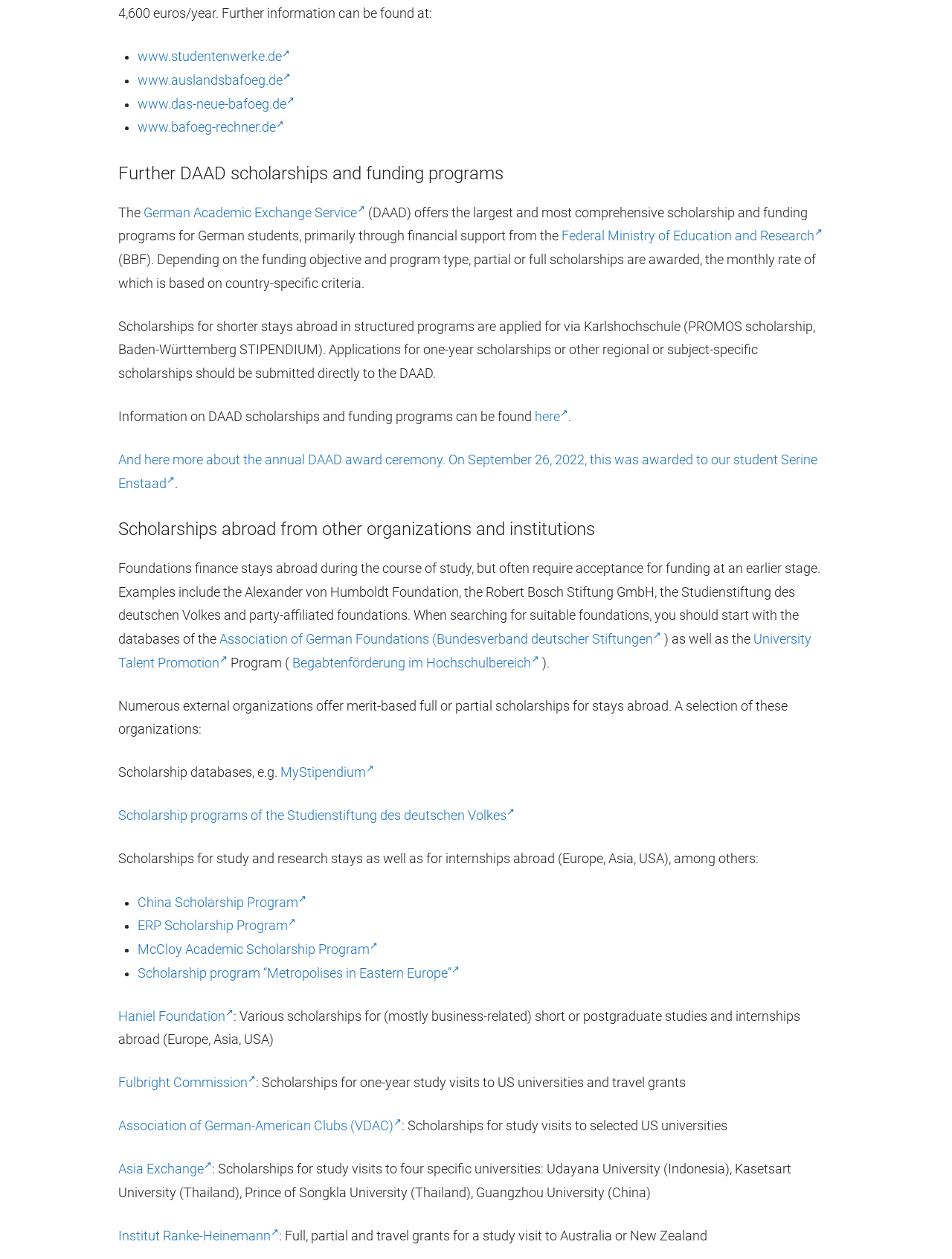Identify the bounding box coordinates of the clickable section necessary to follow the following instruction: "Click the 'Create a custom library of symbols' link". The coordinates should be presented as four float numbers from 0 to 1, i.e., [left, top, right, bottom].

None